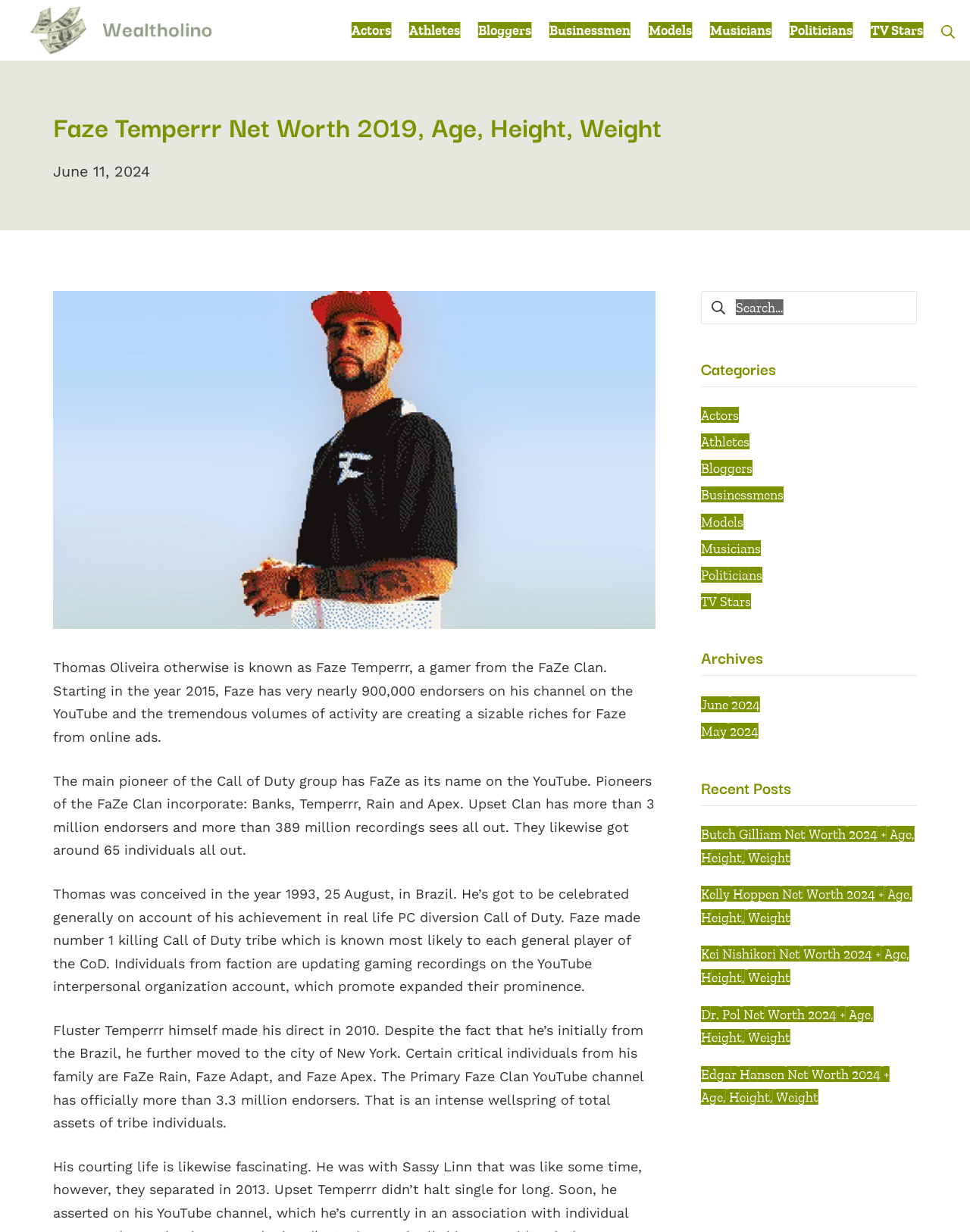Please specify the bounding box coordinates for the clickable region that will help you carry out the instruction: "Browse through the categories".

[0.723, 0.288, 0.945, 0.314]